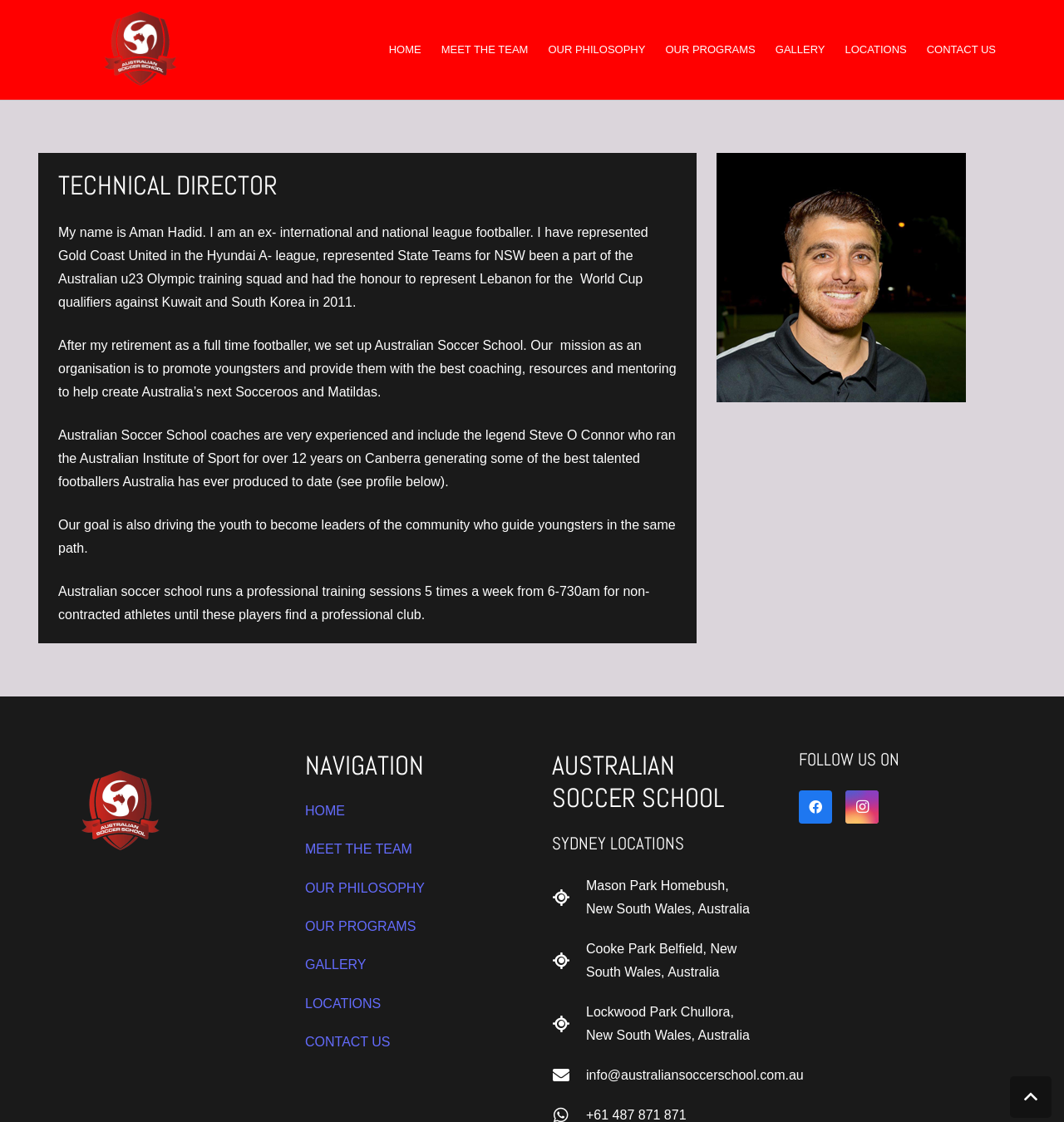What is the name of the technical director?
Please use the visual content to give a single word or phrase answer.

Aman Hadid